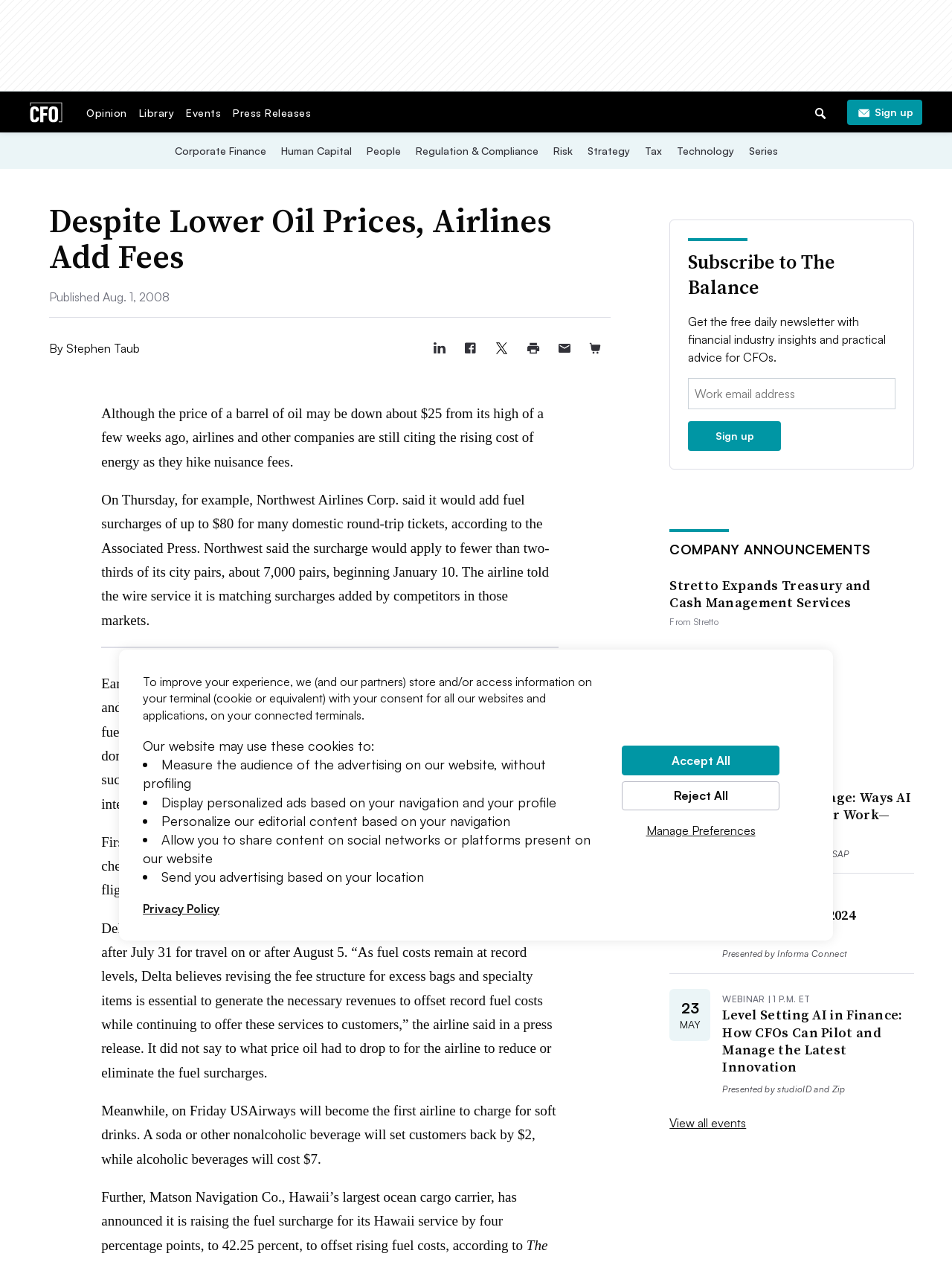What is the new fee for checking a second bag on Delta Air Lines?
Based on the image, answer the question with as much detail as possible.

The article states that Delta Air Lines will double the fee to check a second bag for domestic travel to $50, citing a 70 percent to 80 percent increase in jet-fuel prices in the past year.